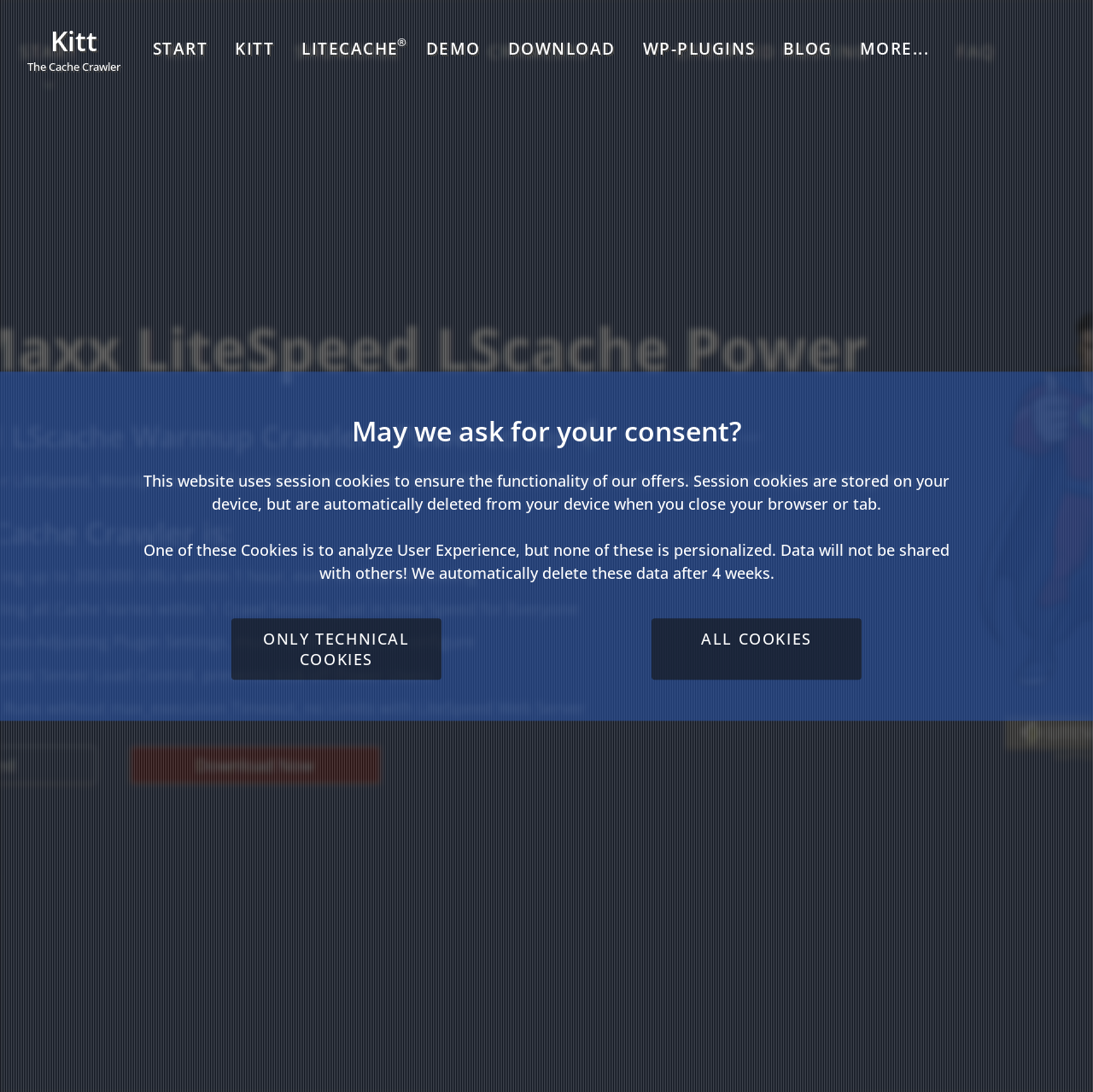How many links are on the top navigation bar?
Give a one-word or short-phrase answer derived from the screenshot.

7